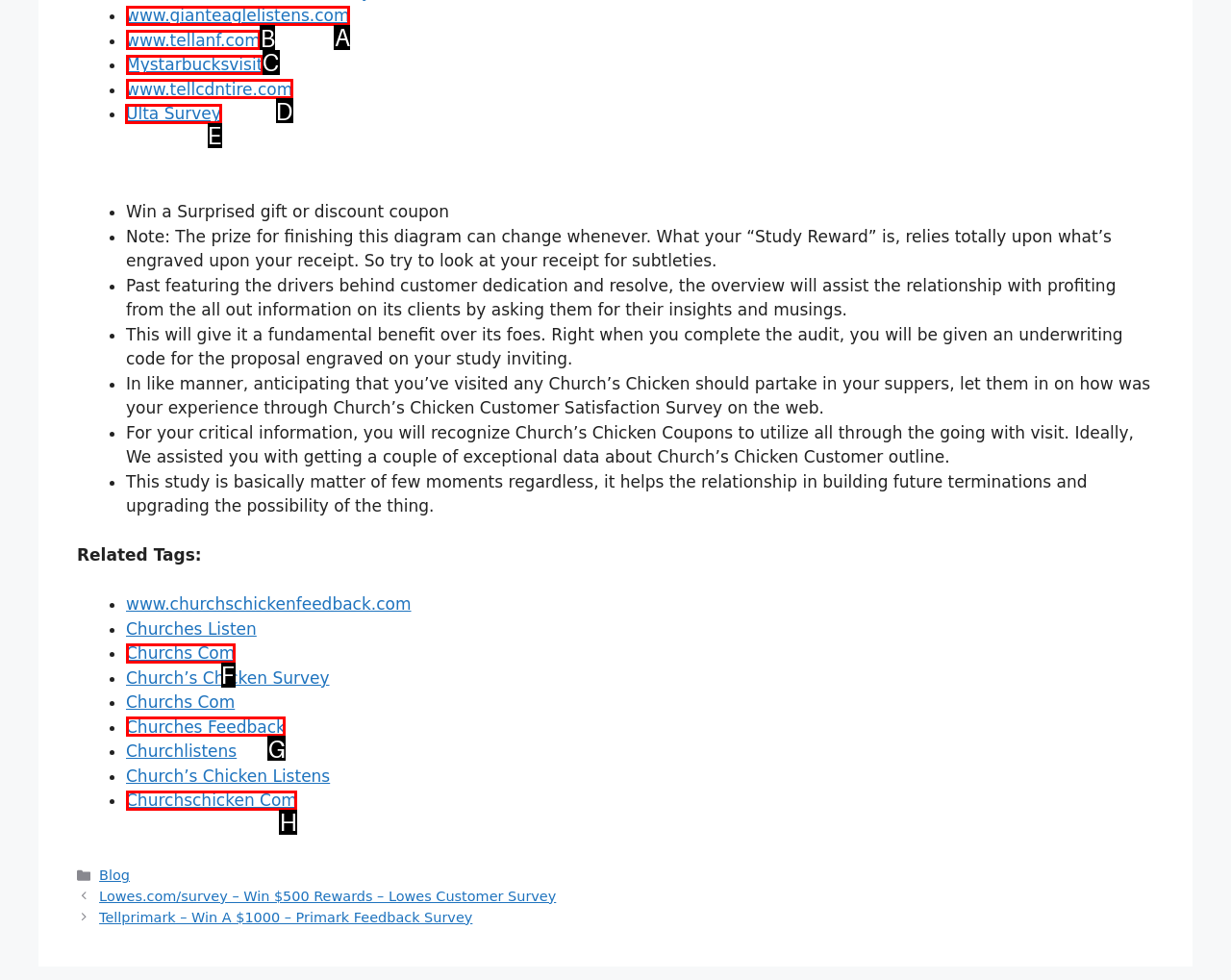Tell me the letter of the correct UI element to click for this instruction: View Ulta Survey. Answer with the letter only.

E